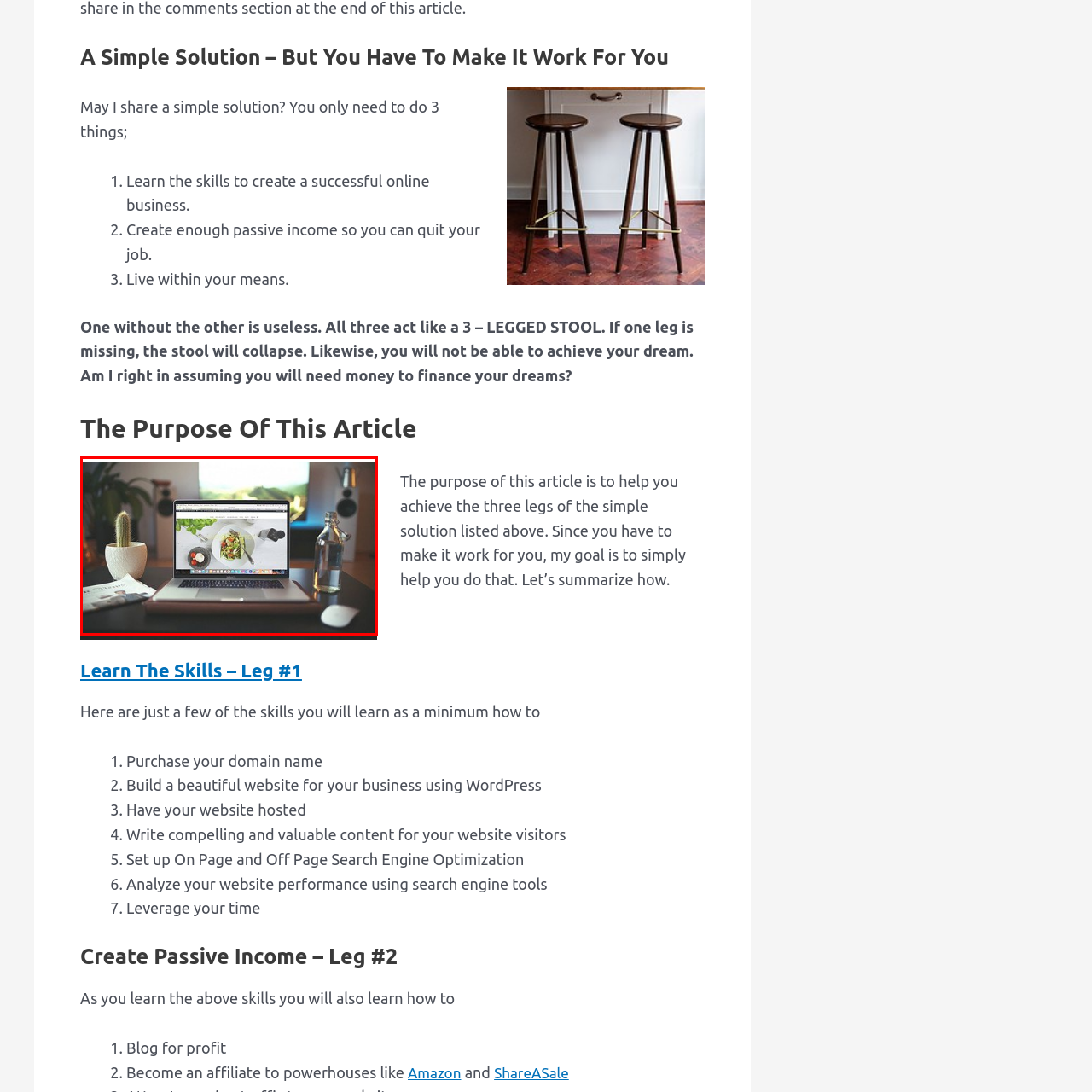Provide an in-depth description of the image within the red bounding box.

The image depicts a sleek laptop placed on a dark wooden desk, displaying a vibrant, well-arranged plate of food on its screen. The plate features a colorful salad, giving off a fresh and inviting appearance. Surrounding the laptop are elements that enhance the cozy workspace ambiance, including a small potted cactus, a glass bottle of water, and a white mouse. Soft light filters in from a window in the background, creating a warm atmosphere. This scene evokes a sense of productivity and inspiration, perfect for those looking to blend culinary enjoyment with the daily routines of online business. The overarching theme of the surrounding content emphasizes the notion of achieving a balanced lifestyle, paralleling the components that contribute to success in personal and business endeavors.